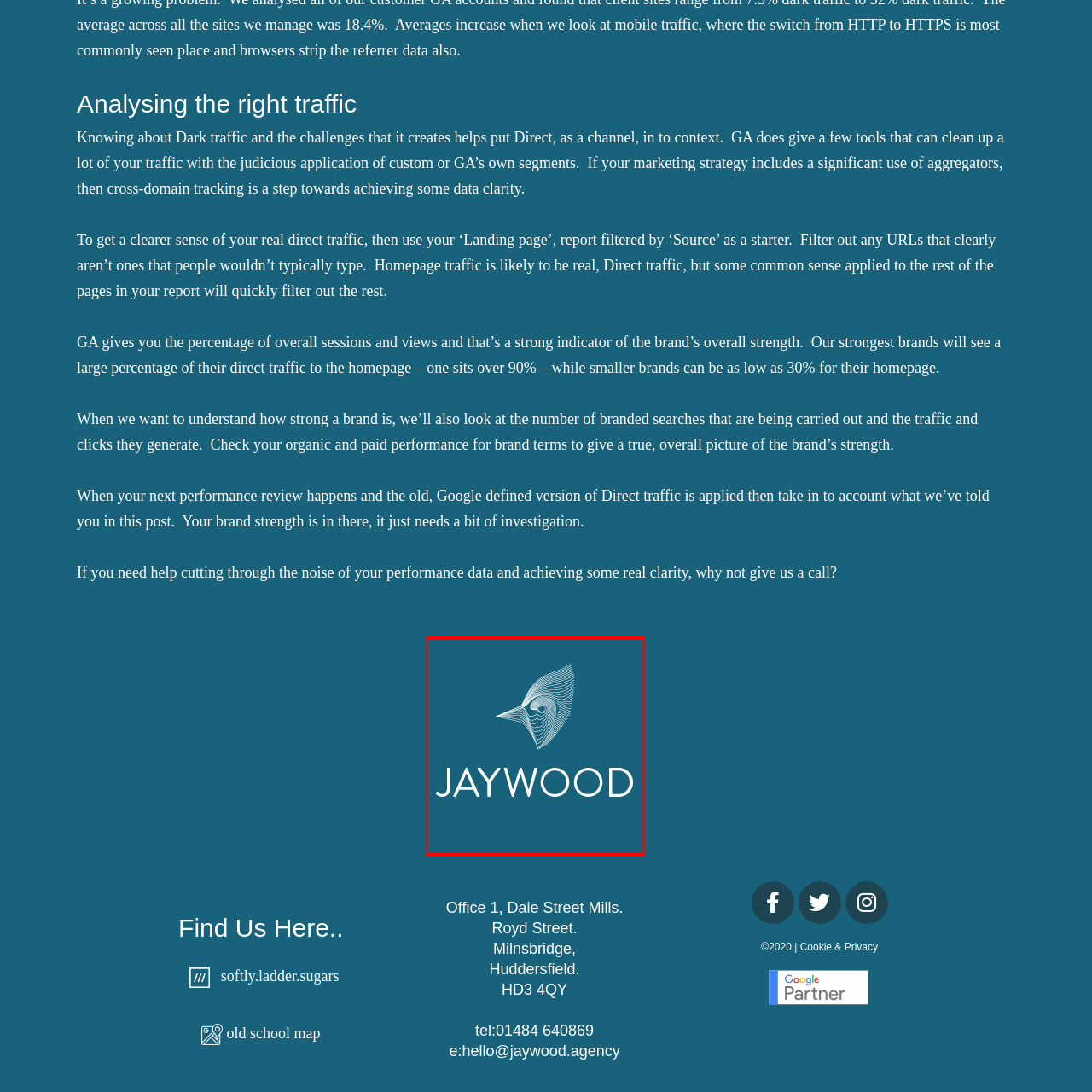Detail the contents of the image within the red outline in an elaborate manner.

The image features the logo of Jaywood Agency, a design and marketing firm. The logo prominently displays a stylized bird, crafted with intricate line patterns, representing creativity and a fresh perspective. The name "JAYWOOD" is featured in sleek, modern typography beneath the bird design, emphasizing the agency's contemporary approach to branding. The background is a calming teal color, which complements the white of the logo and text, creating a visually appealing contrast. Overall, this logo reflects the agency's professionalism and innovative spirit in the marketing landscape.